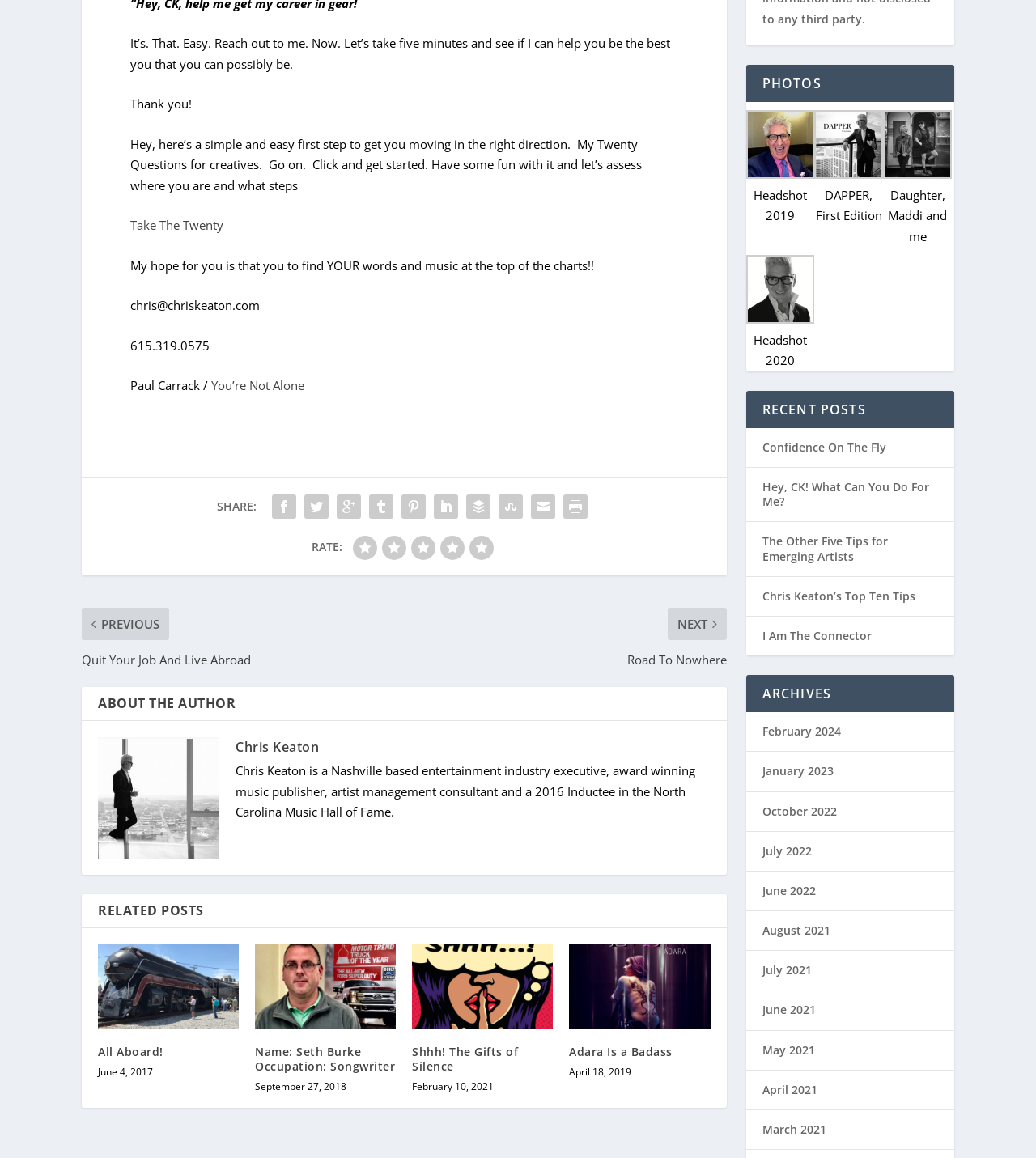Specify the bounding box coordinates of the area that needs to be clicked to achieve the following instruction: "Click 'All Aboard!' ".

[0.095, 0.828, 0.231, 0.901]